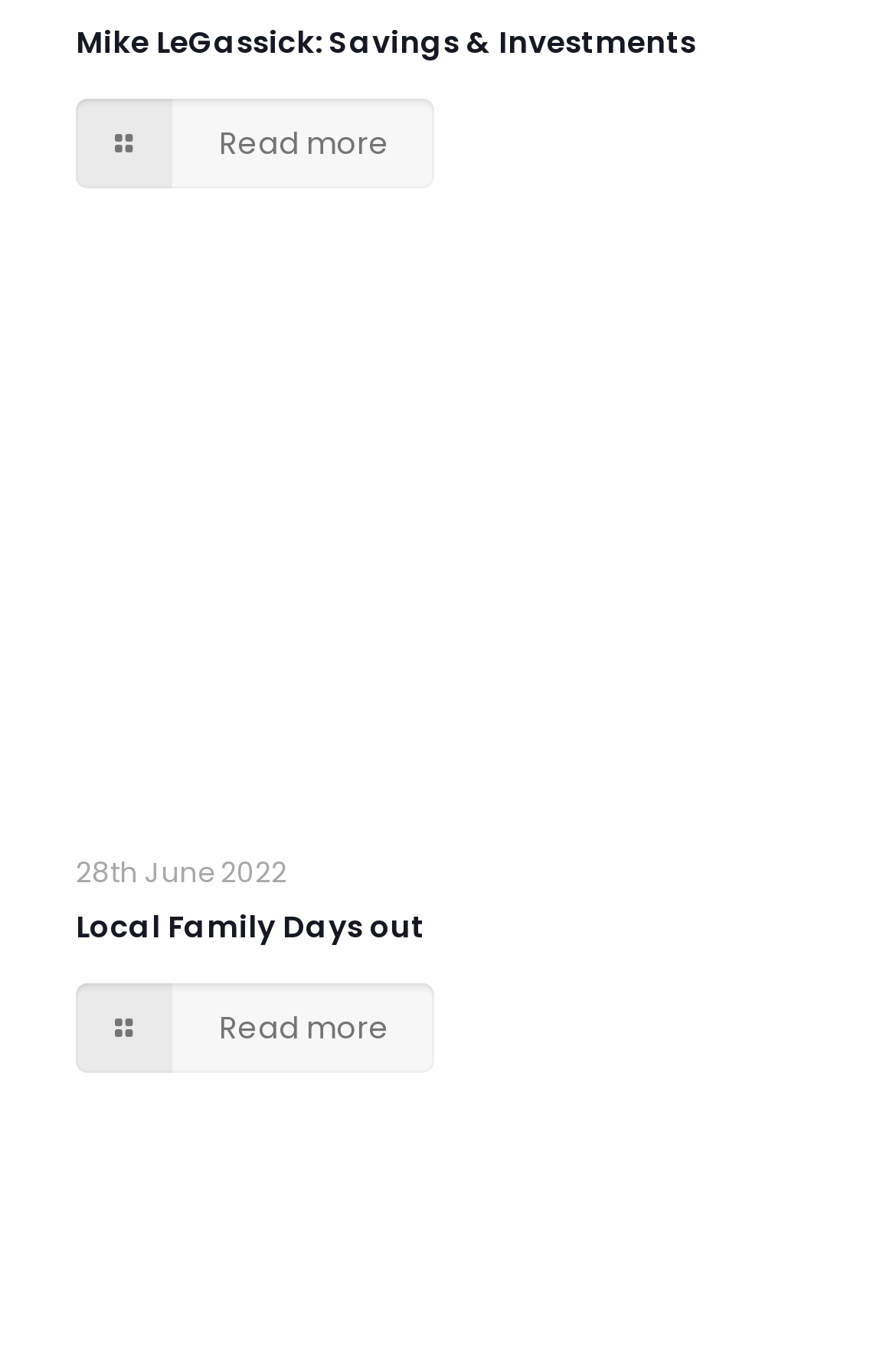Provide the bounding box coordinates for the UI element described in this sentence: "Local Family Days out". The coordinates should be four float values between 0 and 1, i.e., [left, top, right, bottom].

[0.085, 0.66, 0.474, 0.692]